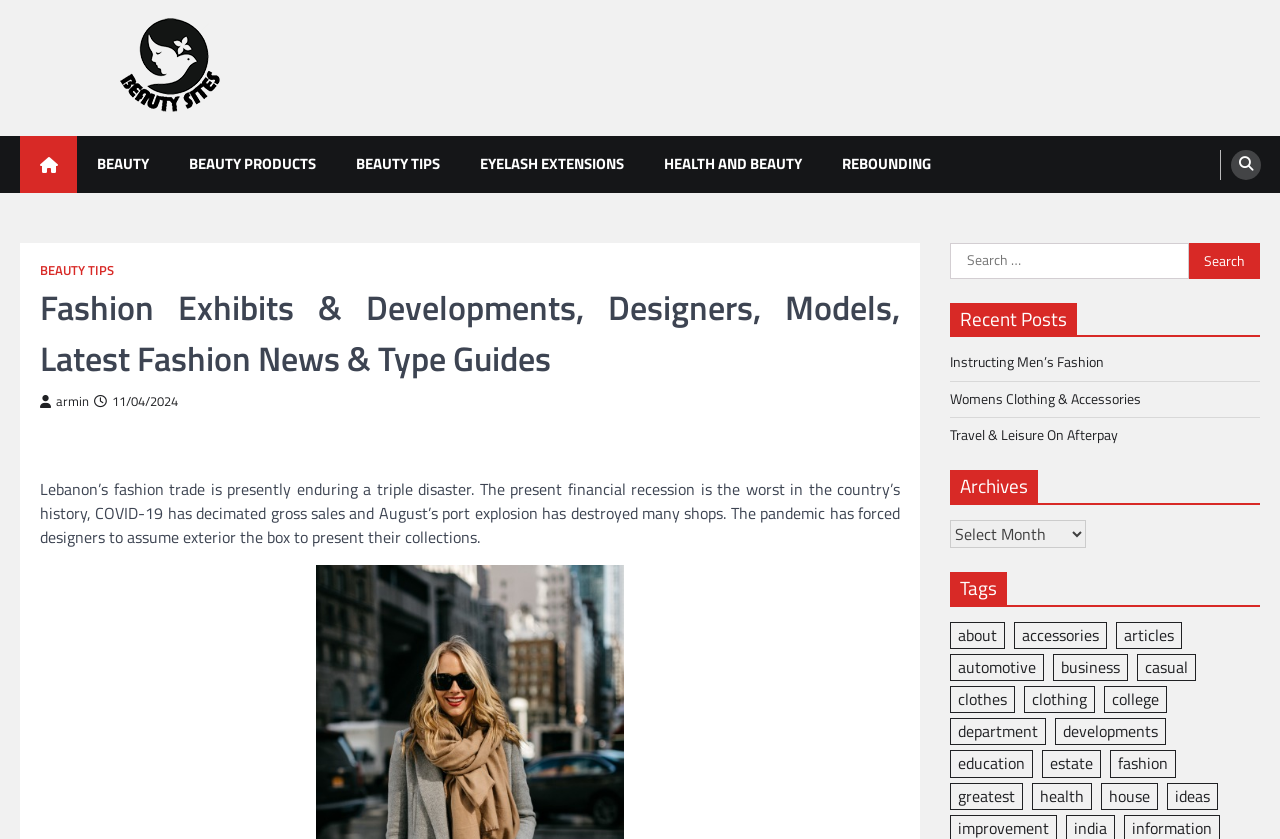Can you specify the bounding box coordinates of the area that needs to be clicked to fulfill the following instruction: "Explore beauty products"?

[0.132, 0.162, 0.262, 0.229]